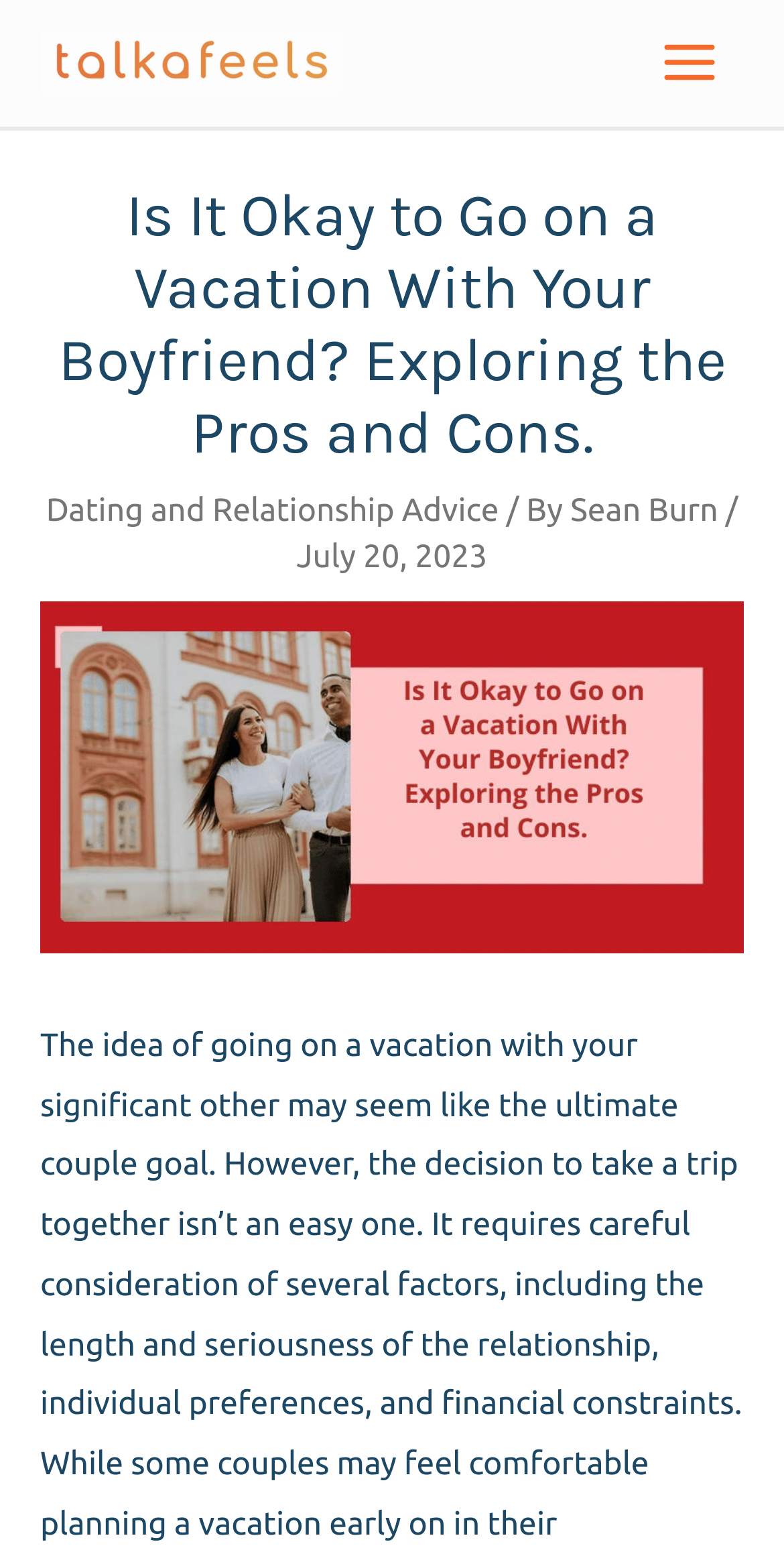Observe the image and answer the following question in detail: Who is the author of the article?

I found the author's name by examining the link 'Sean Burn' located next to the text '/ By' and the date 'July 20, 2023', which indicates that Sean Burn is the author of the article.